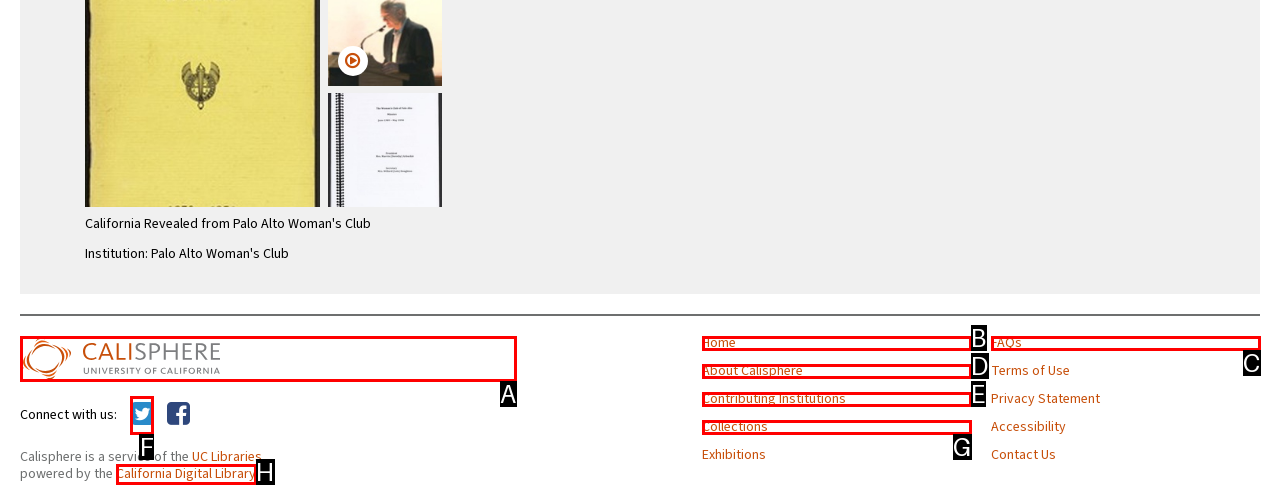Determine which HTML element fits the description: About Calisphere. Answer with the letter corresponding to the correct choice.

D